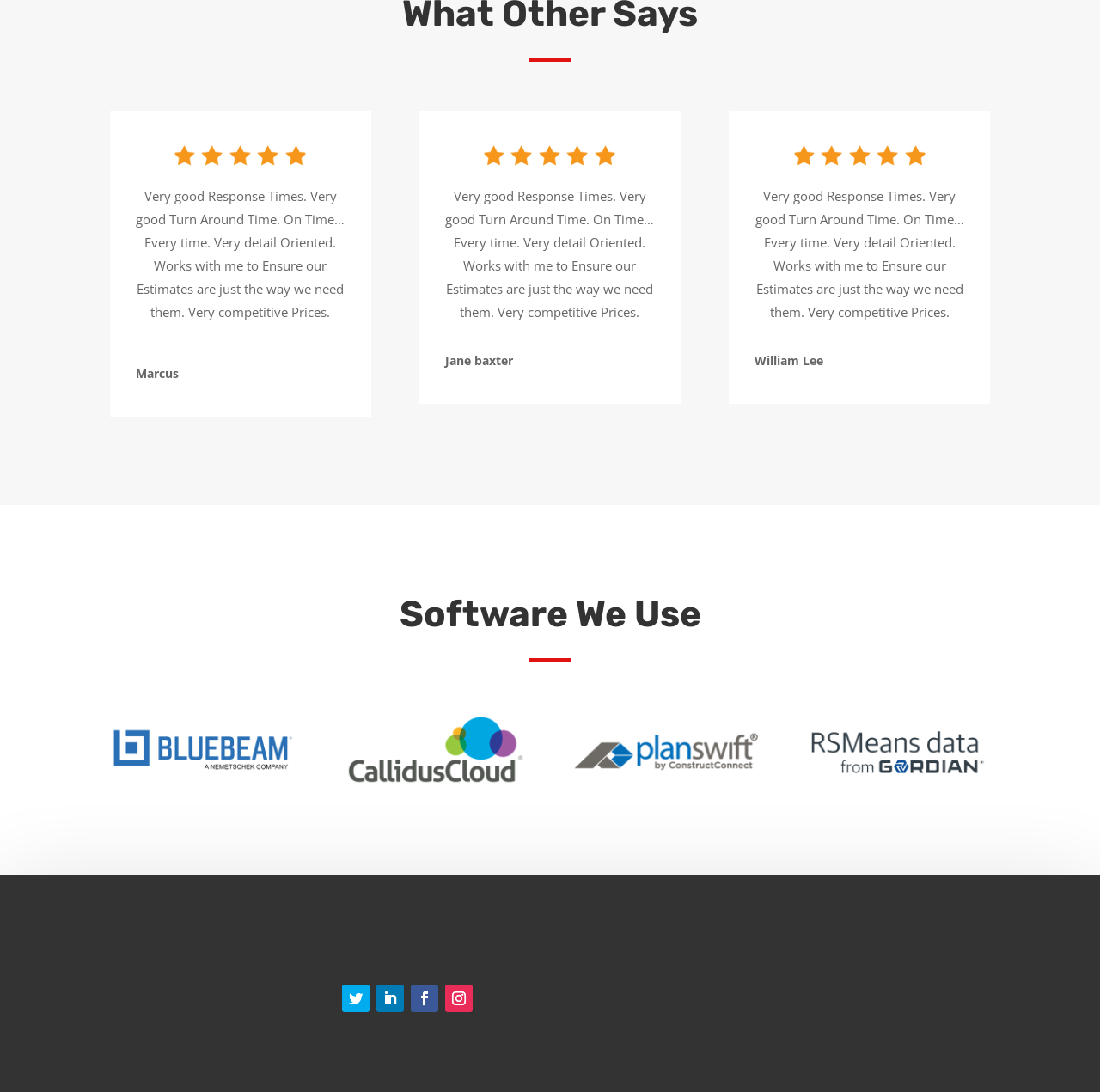Analyze the image and answer the question with as much detail as possible: 
What is the address of the company?

The contact information of the company is located at the bottom of the webpage, and it includes the address, which is 14 Holly Ct, C, Harrisonburg, VA 22801.